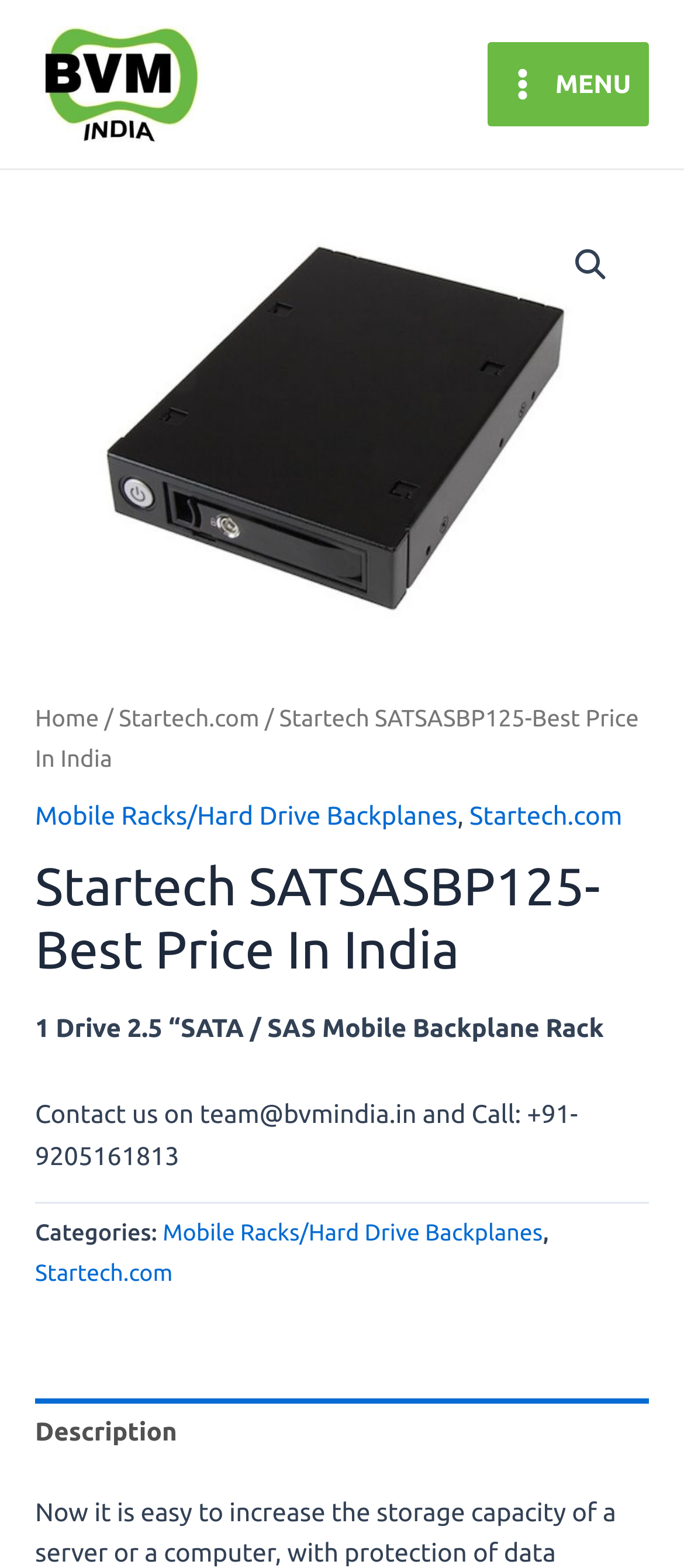Identify the bounding box coordinates of the section that should be clicked to achieve the task described: "Search".

[0.819, 0.149, 0.911, 0.19]